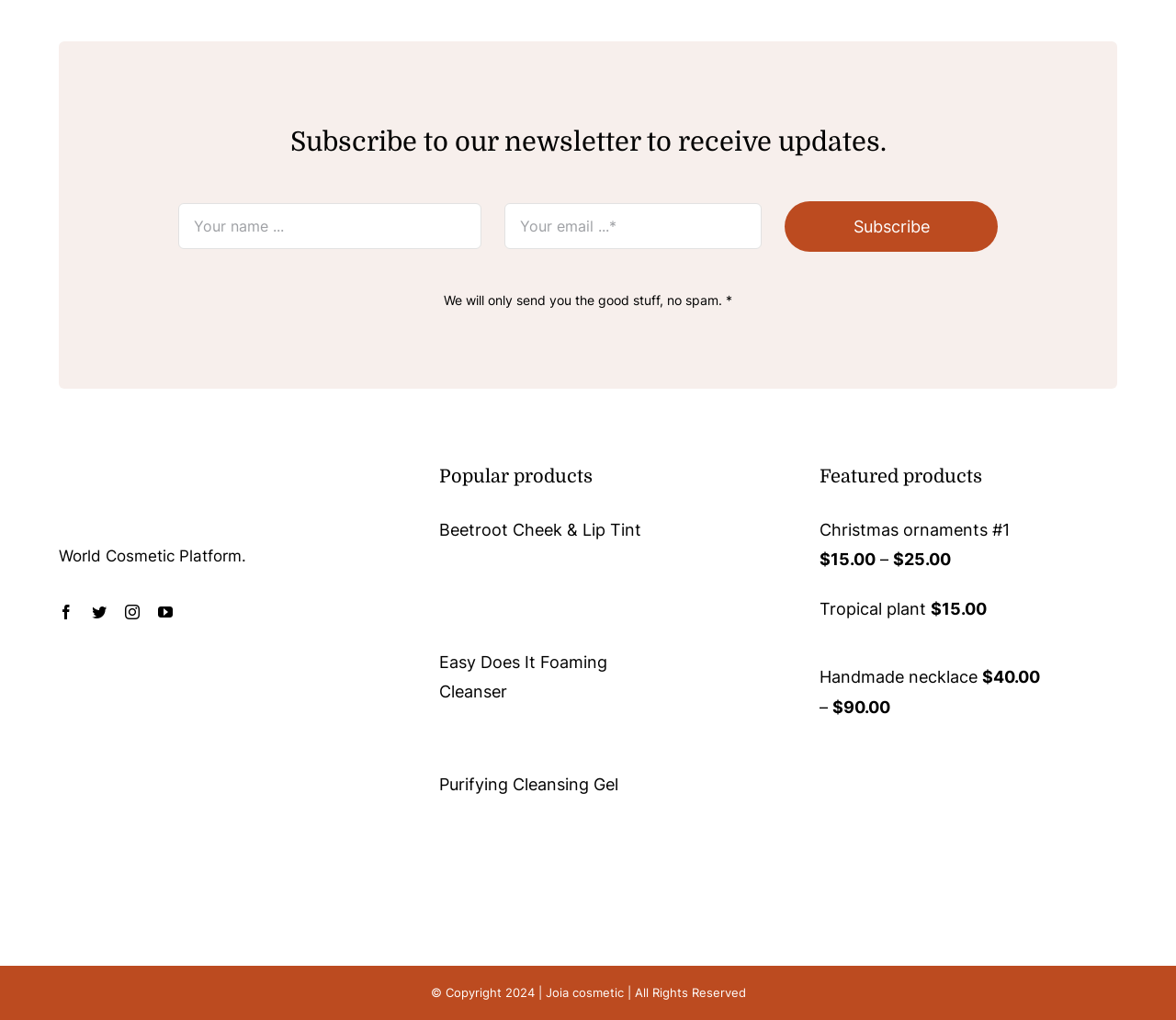Predict the bounding box coordinates for the UI element described as: "Tropical plant". The coordinates should be four float numbers between 0 and 1, presented as [left, top, right, bottom].

[0.697, 0.587, 0.791, 0.606]